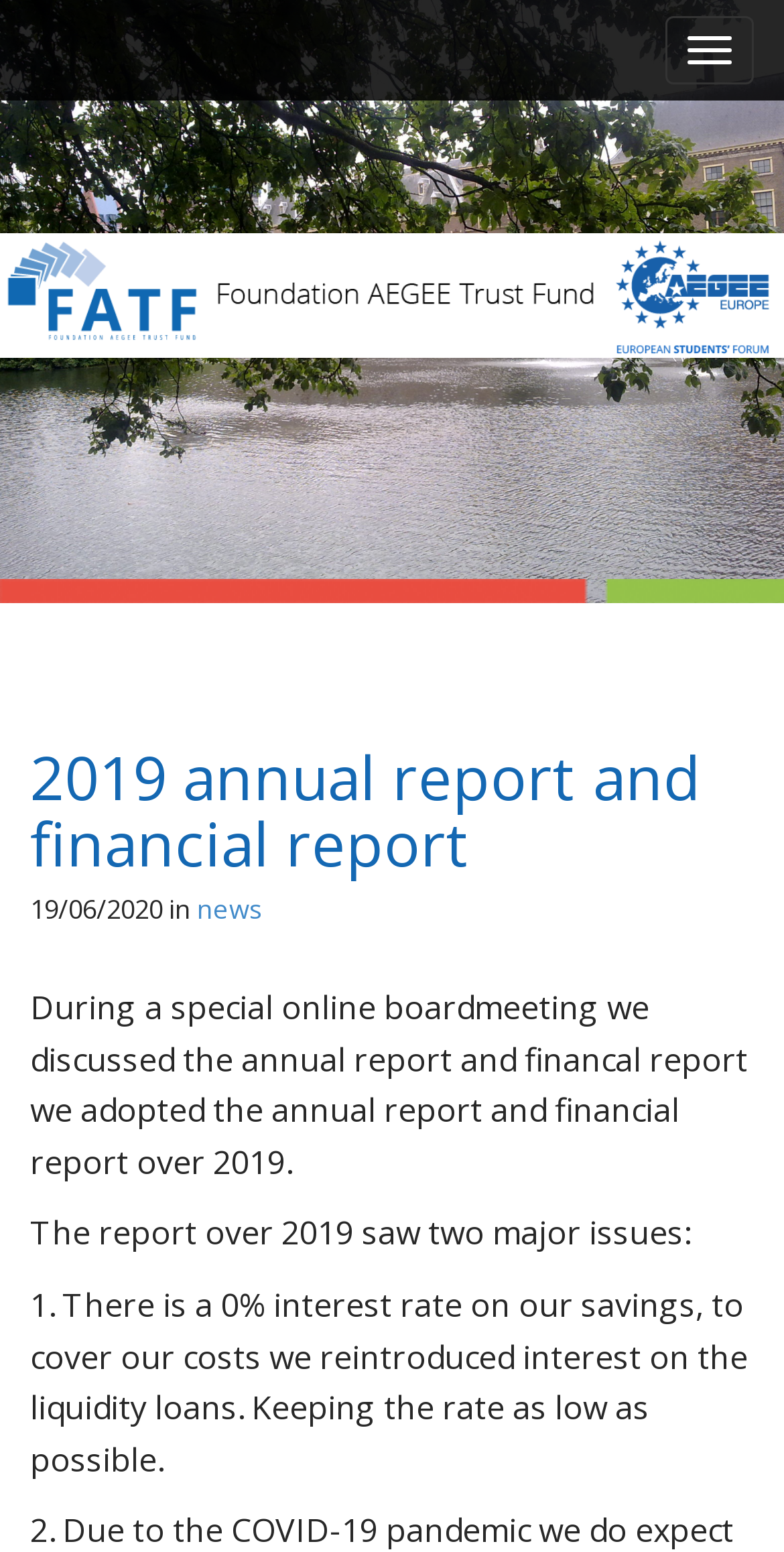Please determine the primary heading and provide its text.

2019 annual report and financial report